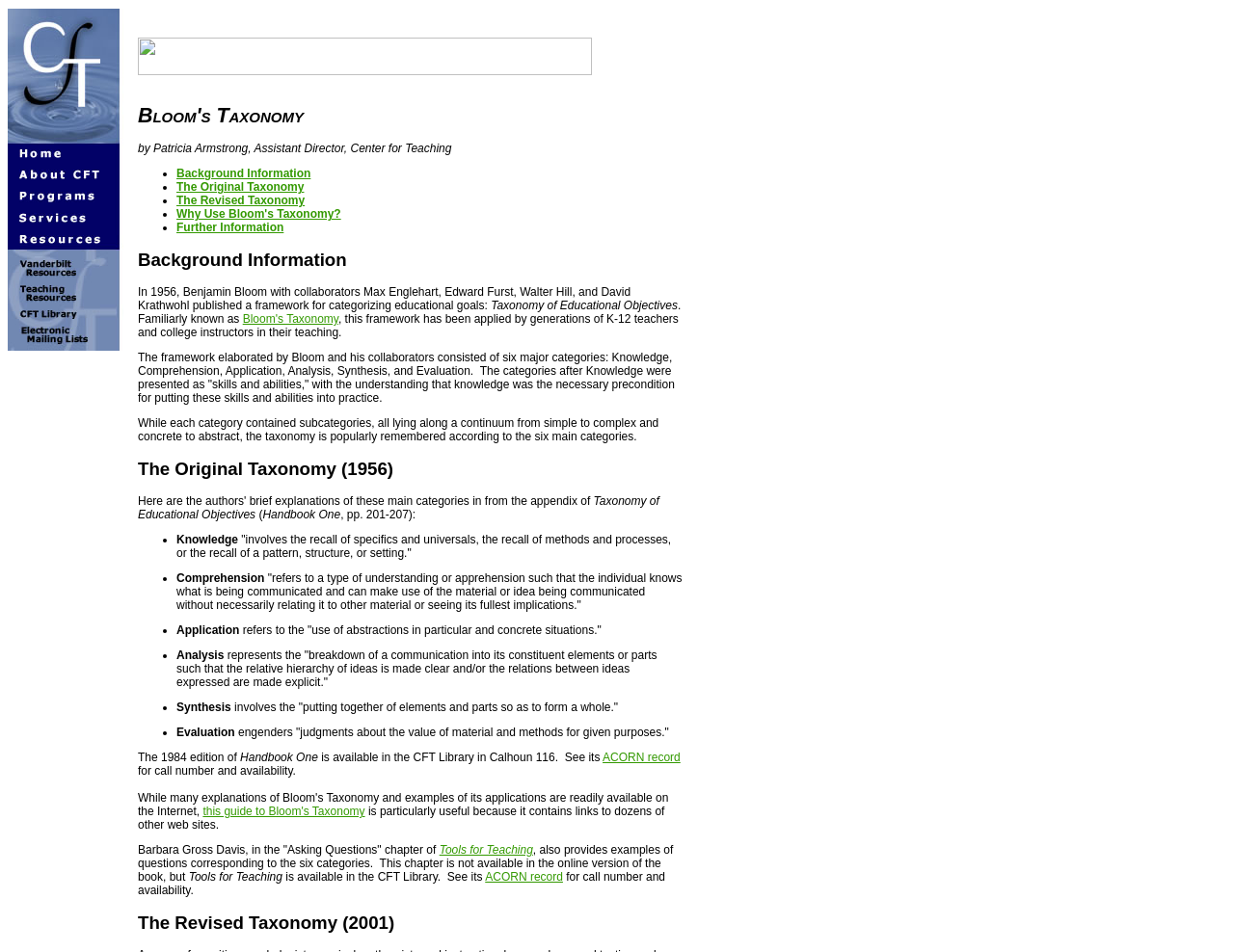How many rows are in the table?
Please provide a single word or phrase as your answer based on the screenshot.

18